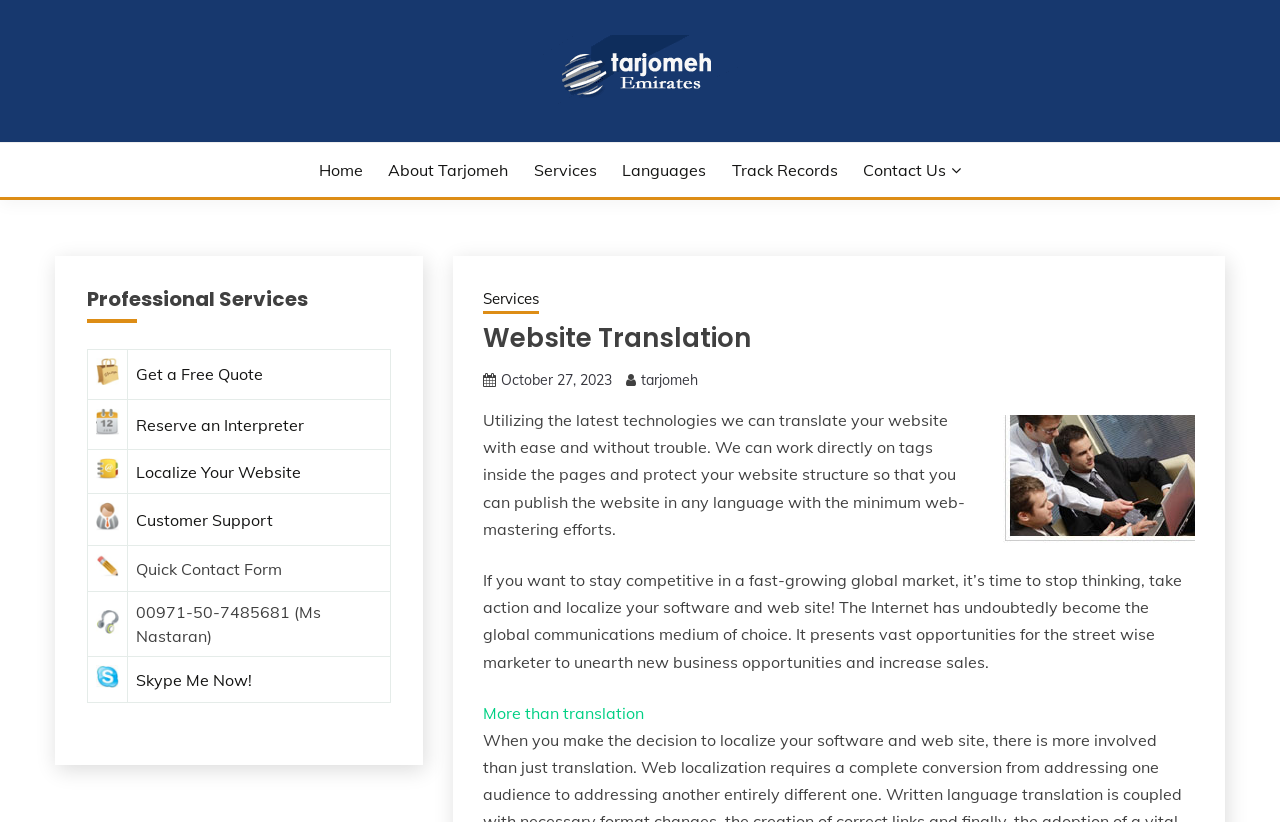Identify the bounding box coordinates of the part that should be clicked to carry out this instruction: "Contact Us".

[0.675, 0.192, 0.751, 0.221]